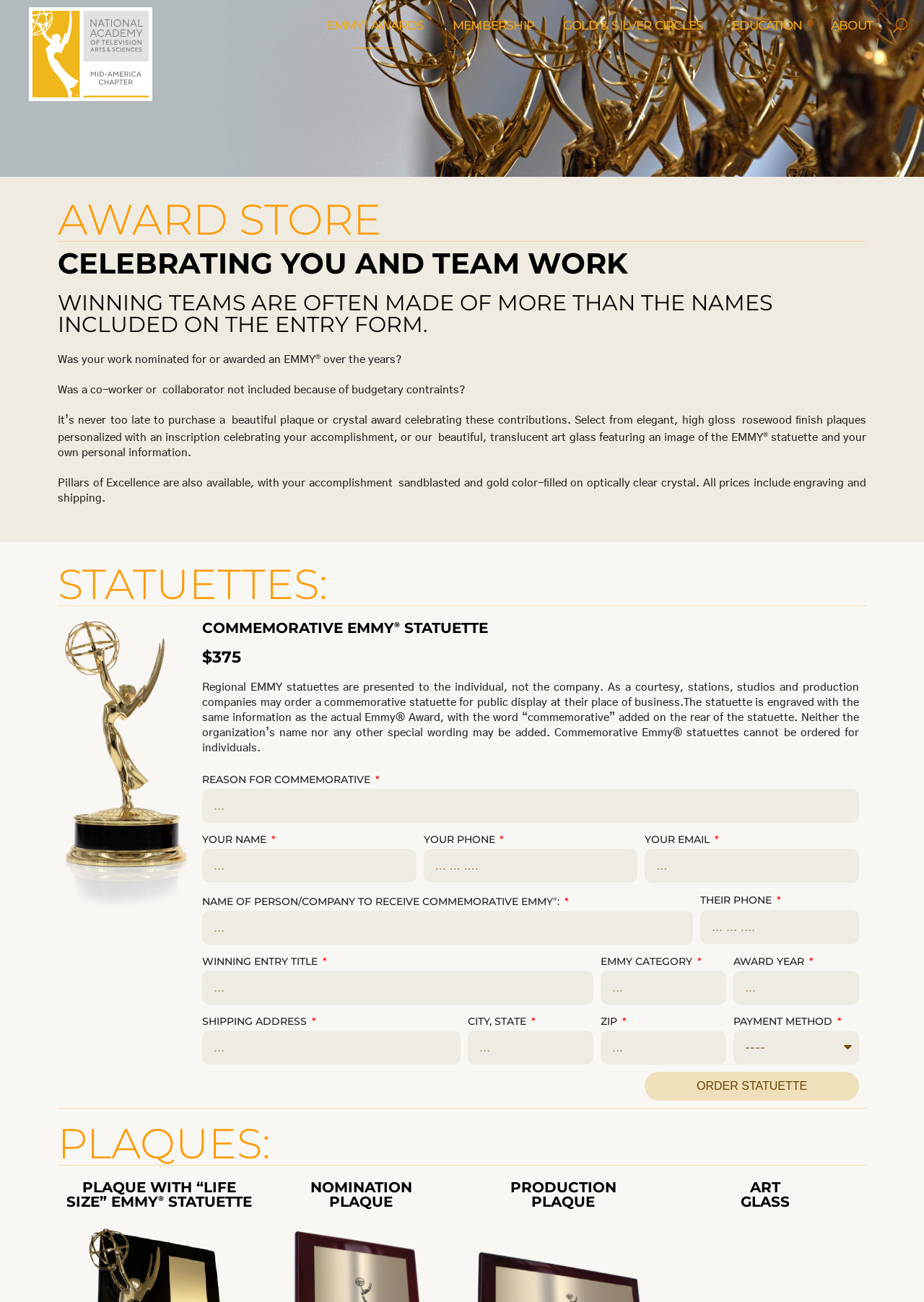Identify the bounding box for the UI element described as: "parent_node: AWARD YEAR name="form_fields[field_8939a46]" placeholder="..."". The coordinates should be four float numbers between 0 and 1, i.e., [left, top, right, bottom].

[0.794, 0.745, 0.93, 0.771]